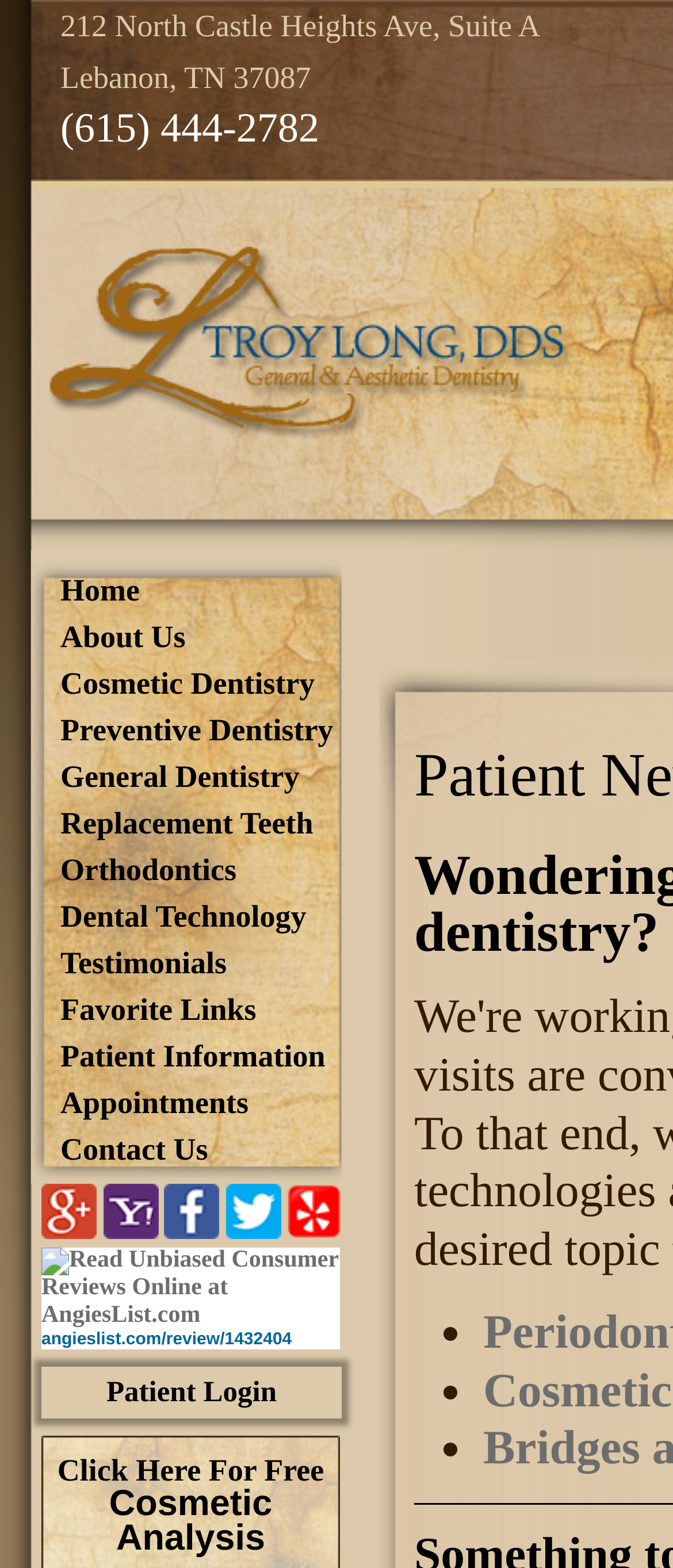Could you specify the bounding box coordinates for the clickable section to complete the following instruction: "Click Appointments"?

[0.09, 0.689, 0.508, 0.719]